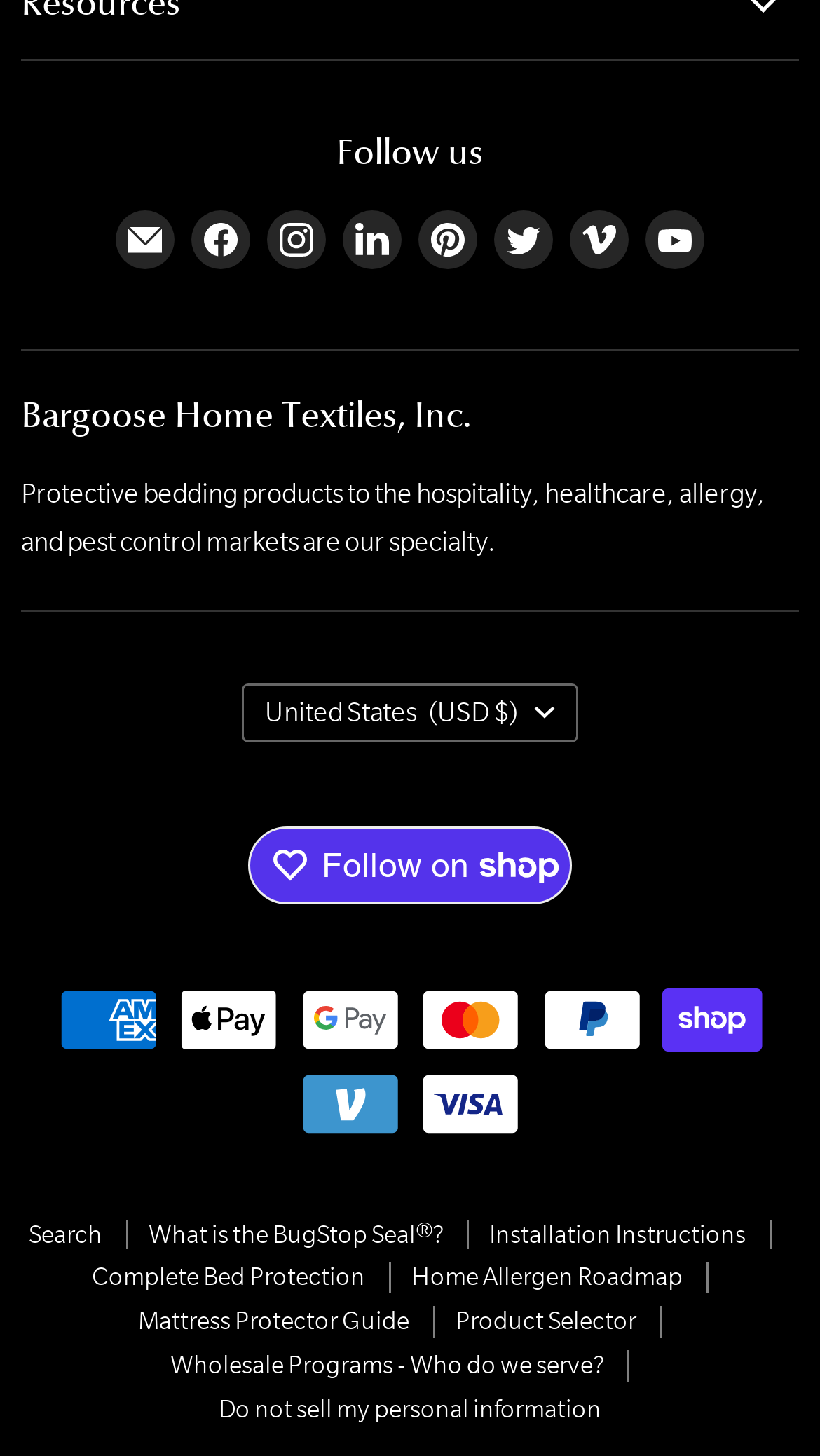Please identify the bounding box coordinates of the clickable element to fulfill the following instruction: "Search for products". The coordinates should be four float numbers between 0 and 1, i.e., [left, top, right, bottom].

[0.026, 0.045, 0.123, 0.067]